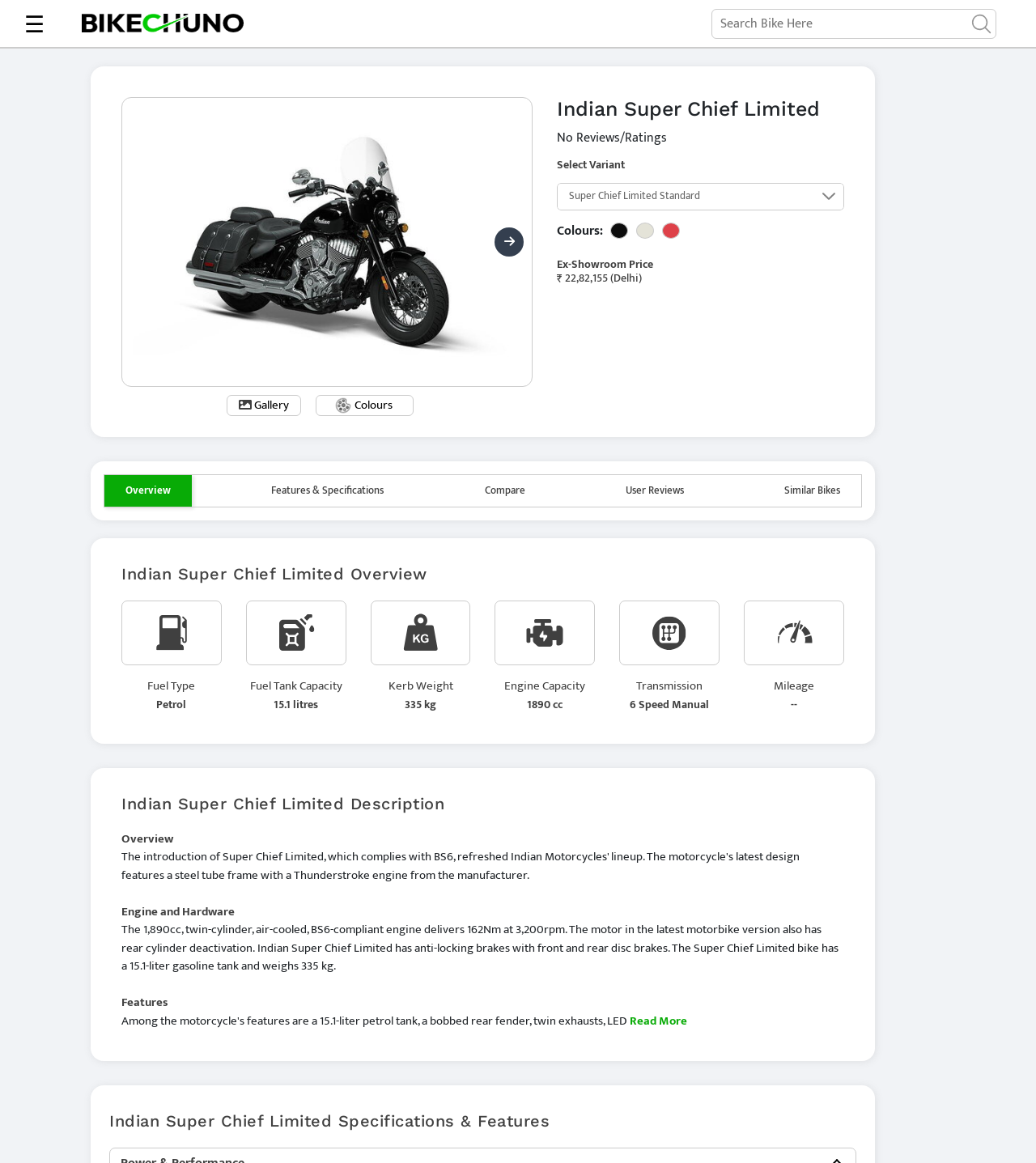Provide the bounding box coordinates for the UI element described in this sentence: "name="product_title" placeholder="Search Bike Here"". The coordinates should be four float values between 0 and 1, i.e., [left, top, right, bottom].

[0.688, 0.008, 0.961, 0.033]